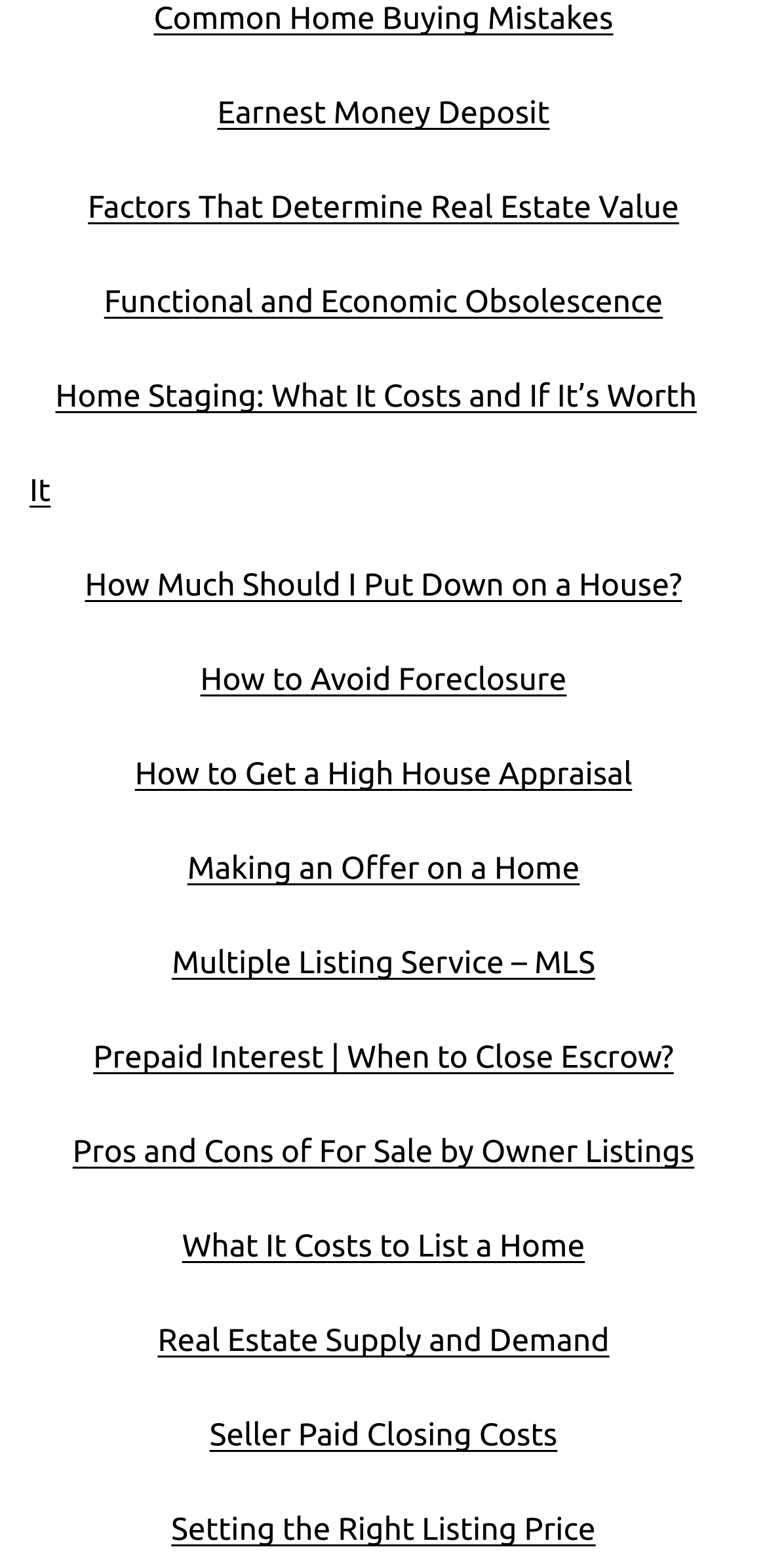Please identify the bounding box coordinates of the clickable area that will fulfill the following instruction: "Explore how to avoid foreclosure". The coordinates should be in the format of four float numbers between 0 and 1, i.e., [left, top, right, bottom].

[0.227, 0.401, 0.773, 0.465]